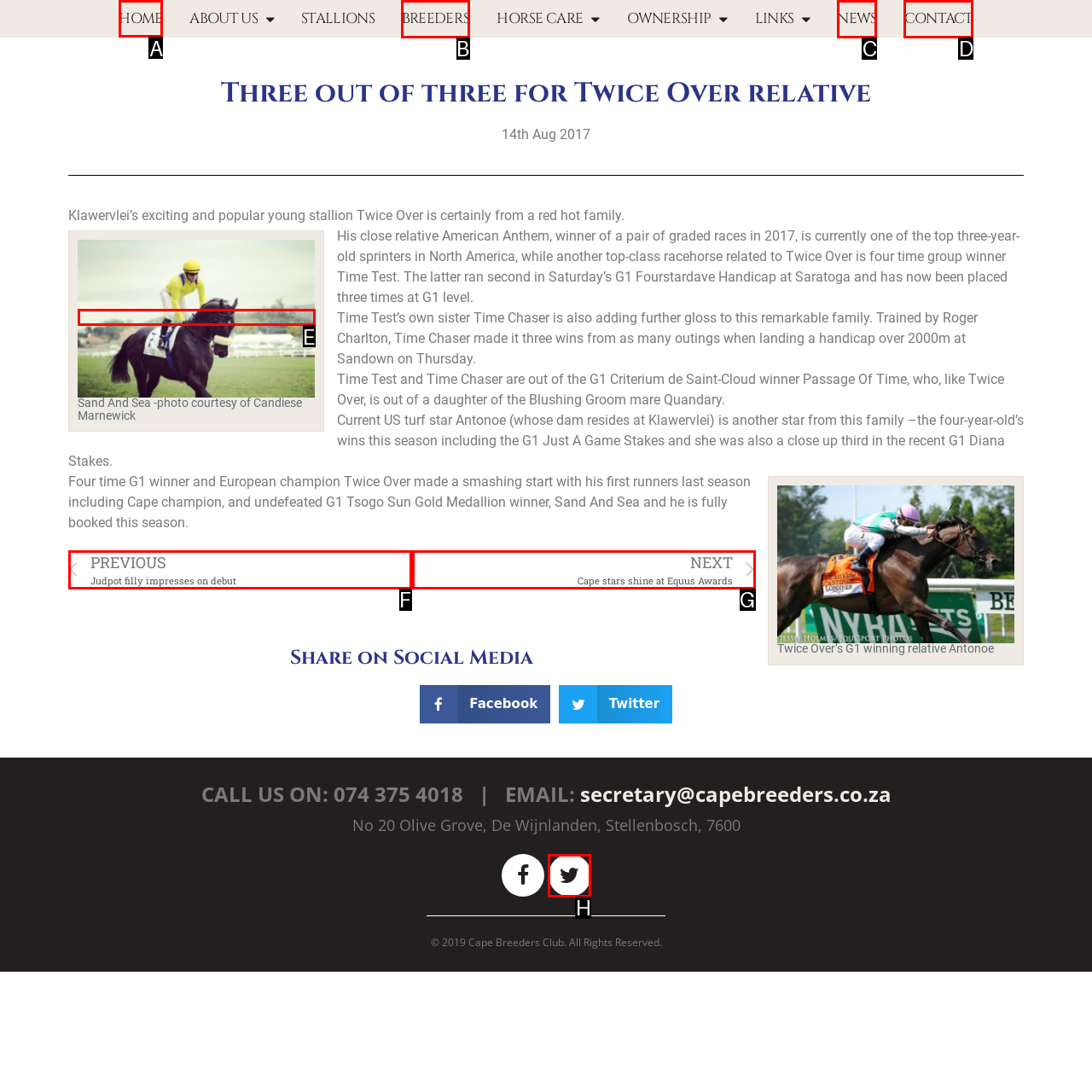Which lettered option should be clicked to achieve the task: Enter fullscreen mode? Choose from the given choices.

None